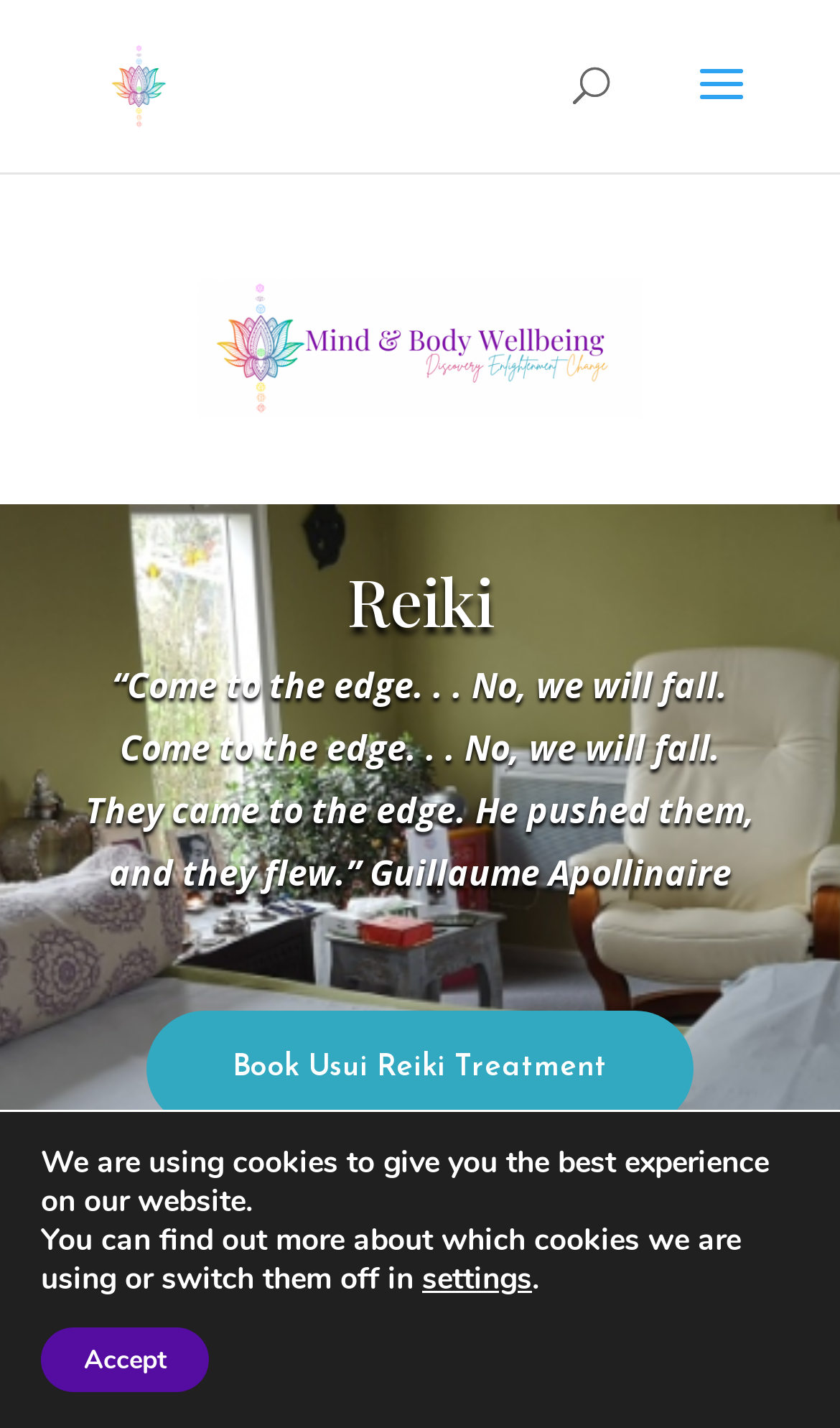Identify the bounding box of the UI element that matches this description: "Reiki Training Courses".

[0.208, 0.865, 0.792, 0.946]